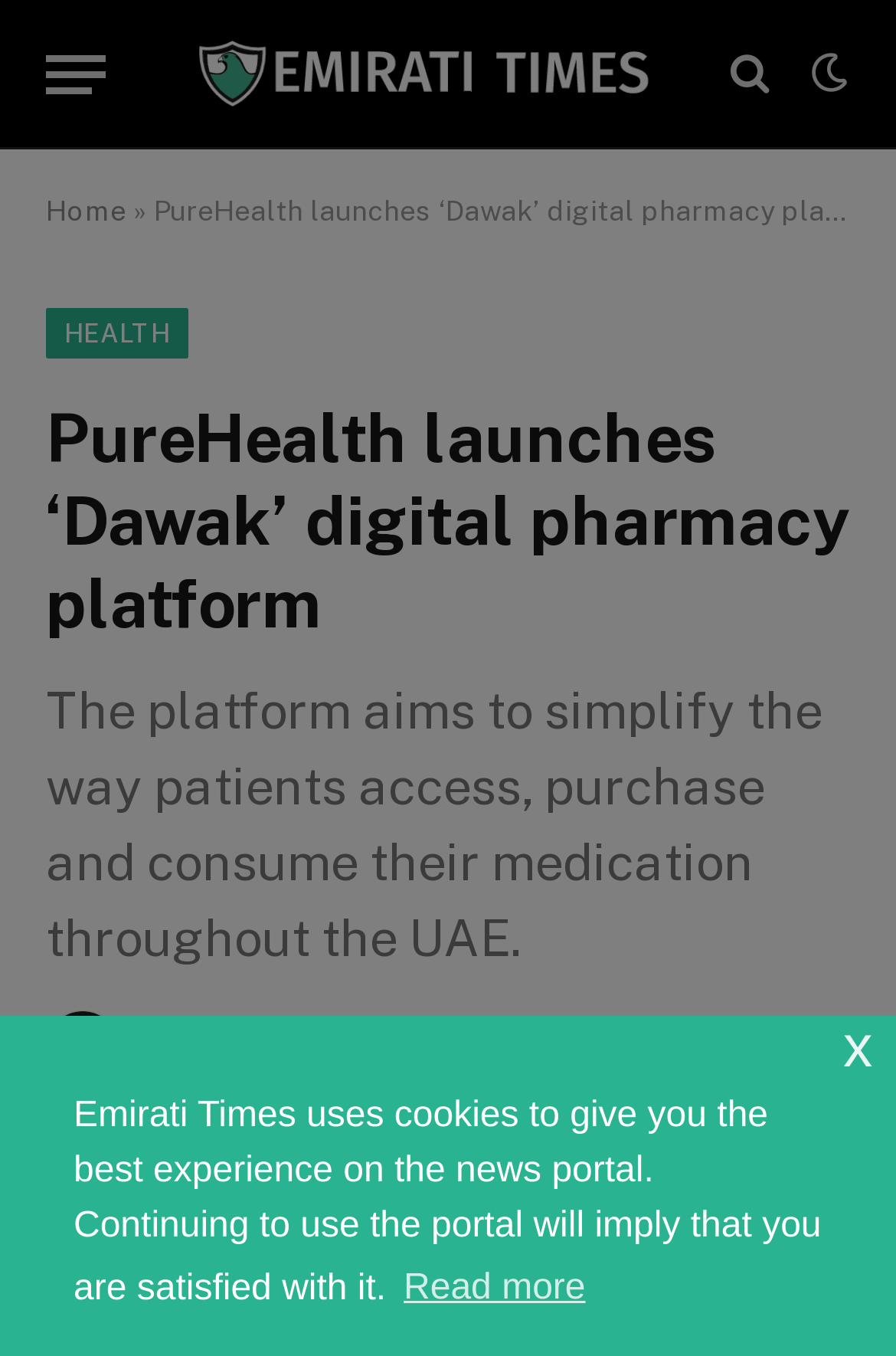Find and indicate the bounding box coordinates of the region you should select to follow the given instruction: "Click the '›' button".

[0.141, 0.144, 0.172, 0.168]